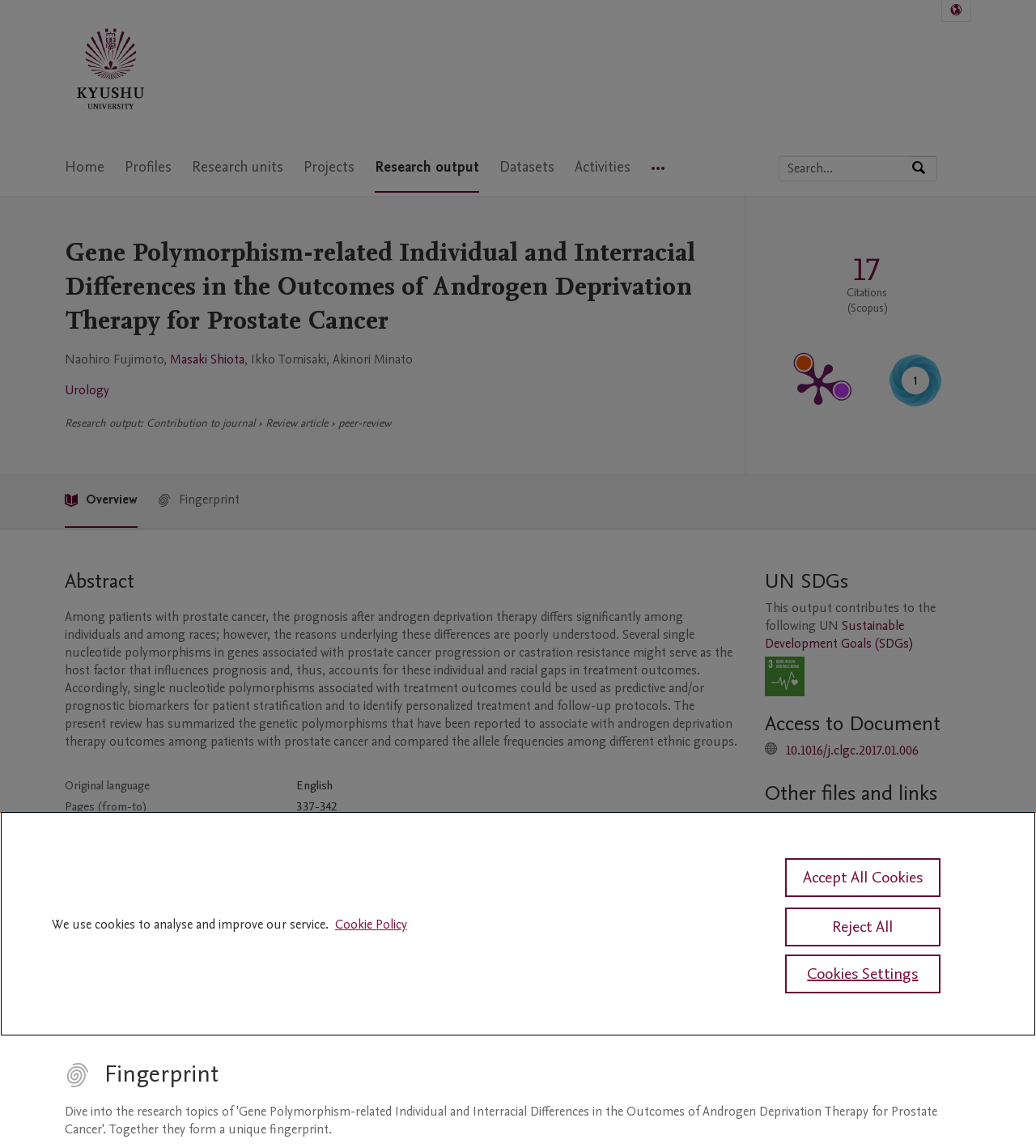Determine the bounding box coordinates for the UI element described. Format the coordinates as (top-left x, top-left y, bottom-right x, bottom-right y) and ensure all values are between 0 and 1. Element description: Activities

[0.555, 0.125, 0.609, 0.168]